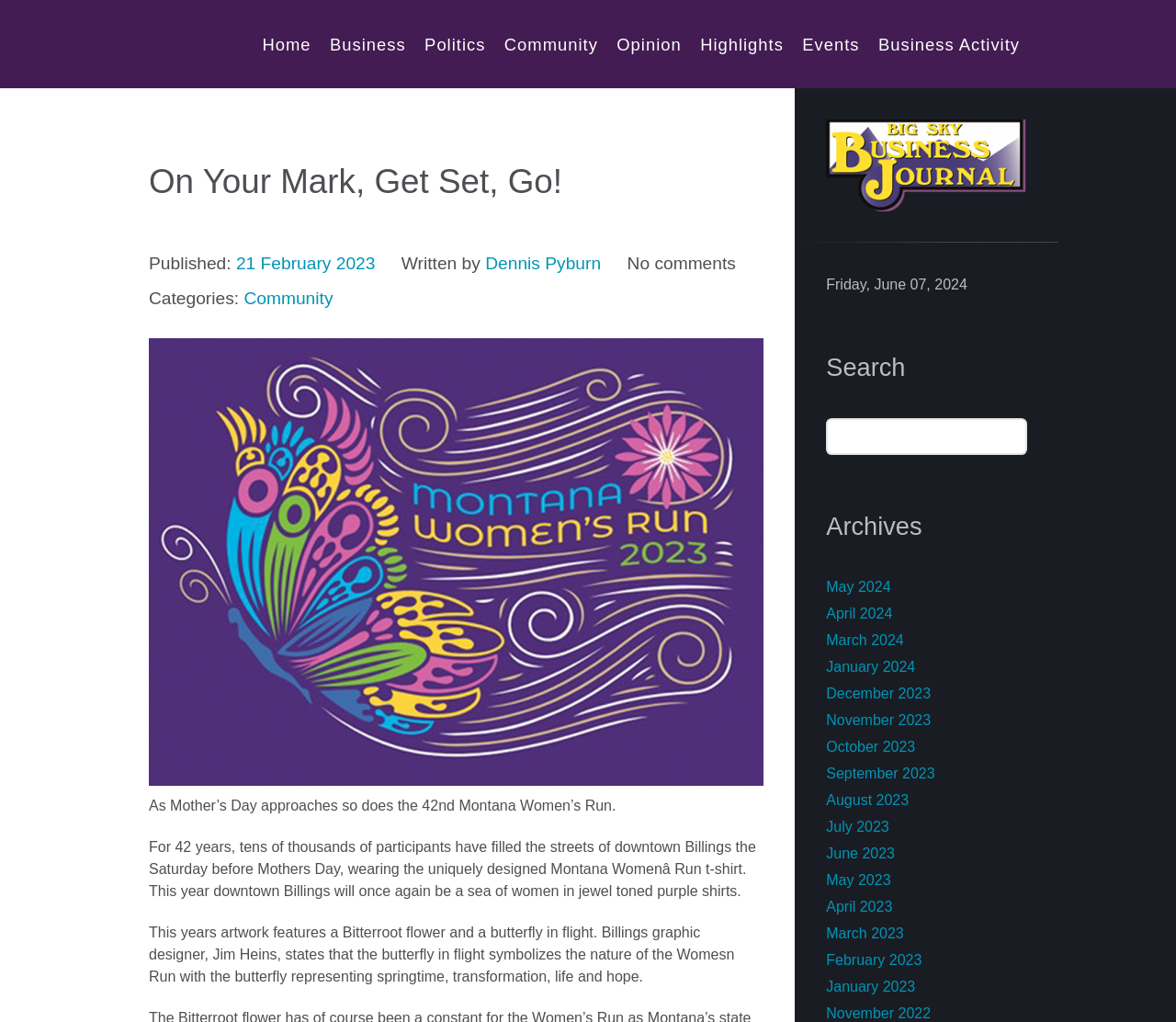Can you find the bounding box coordinates of the area I should click to execute the following instruction: "Search for something"?

[0.703, 0.409, 0.873, 0.445]